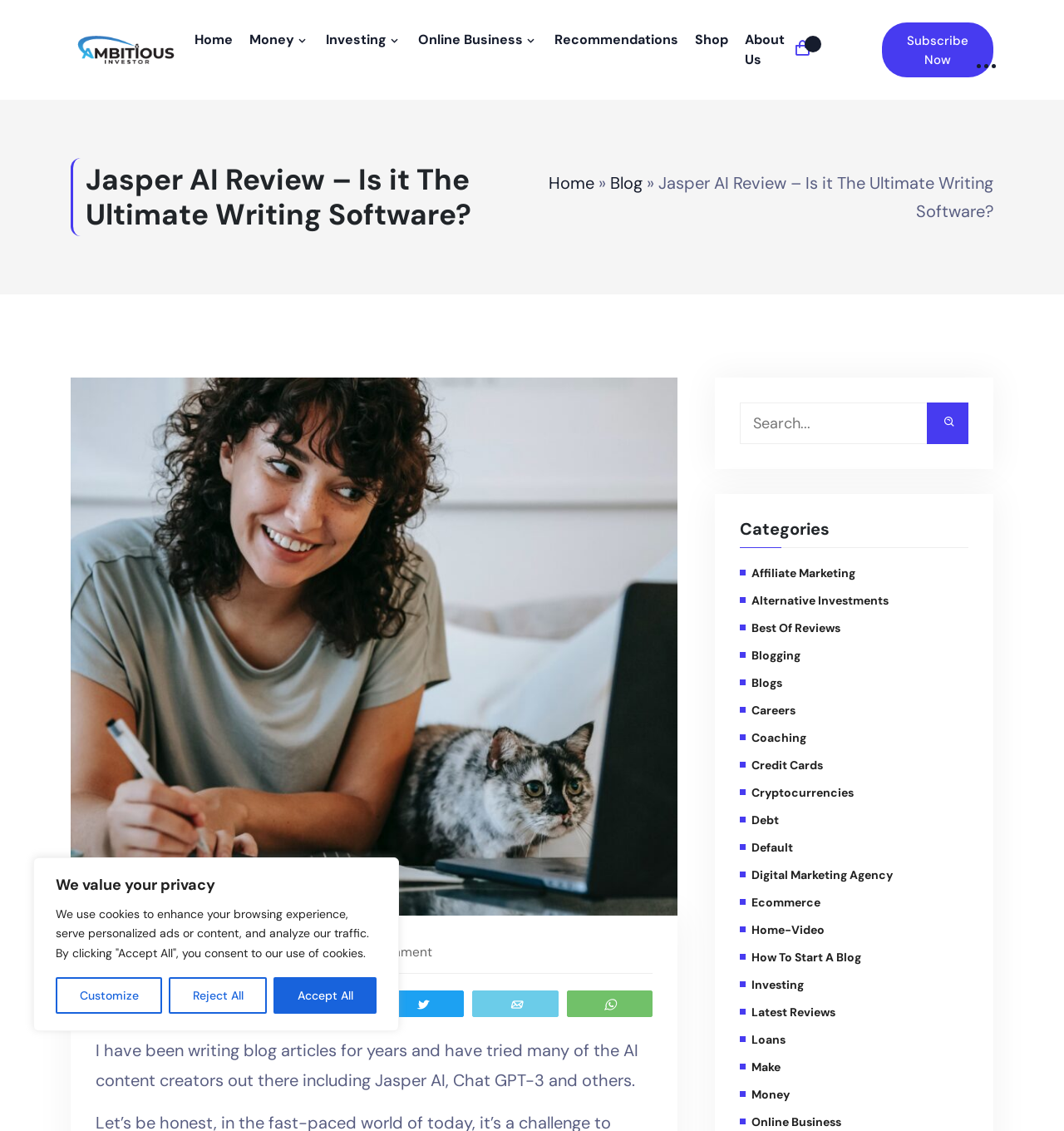Please provide a comprehensive answer to the question based on the screenshot: What is the topic of the blog post?

I found the answer by reading the main heading of the blog post, which is 'Jasper AI Review – Is it The Ultimate Writing Software?'.